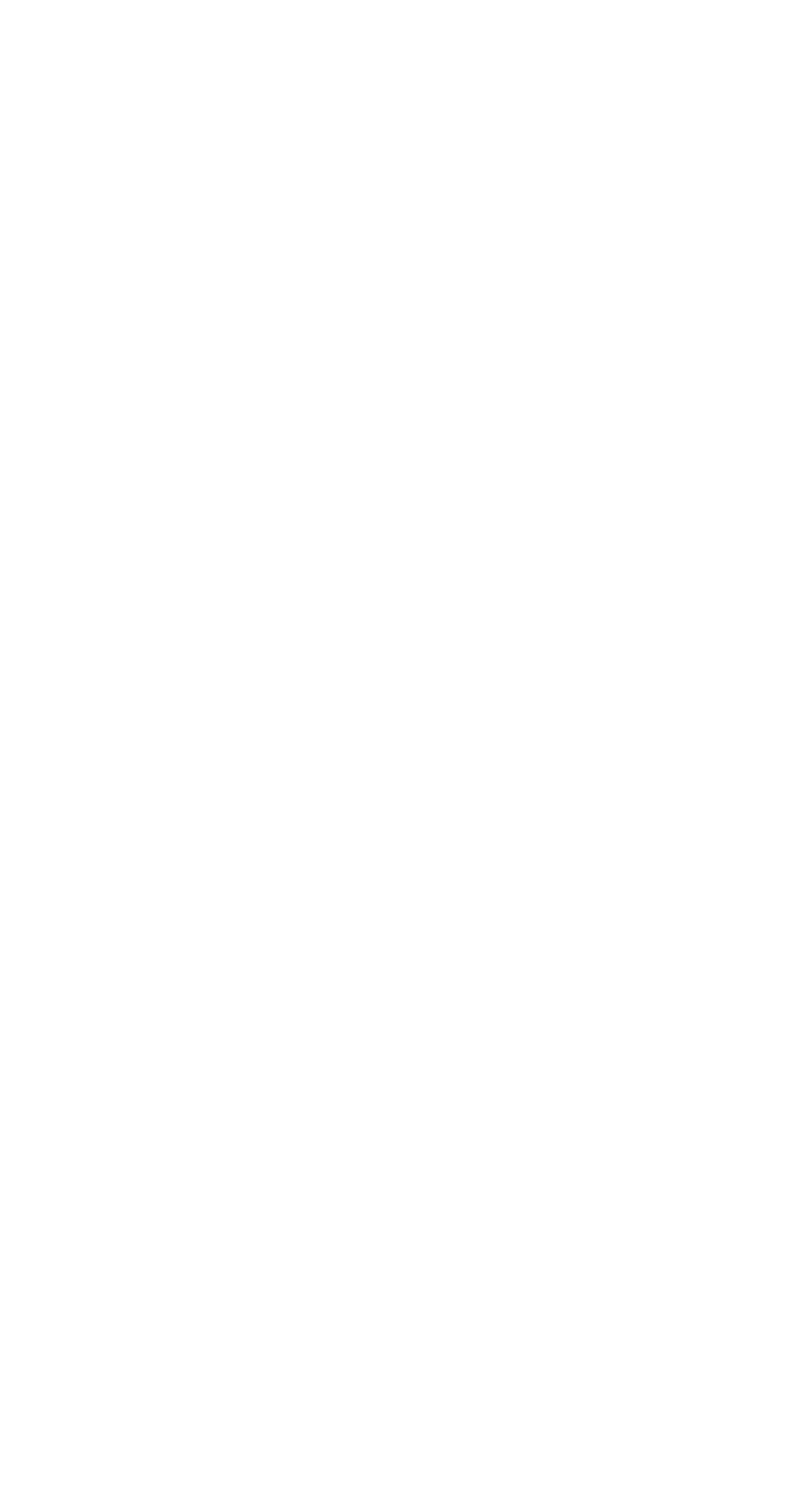Pinpoint the bounding box coordinates of the clickable element to carry out the following instruction: "Read about US Patriot Act."

[0.103, 0.794, 0.897, 0.827]